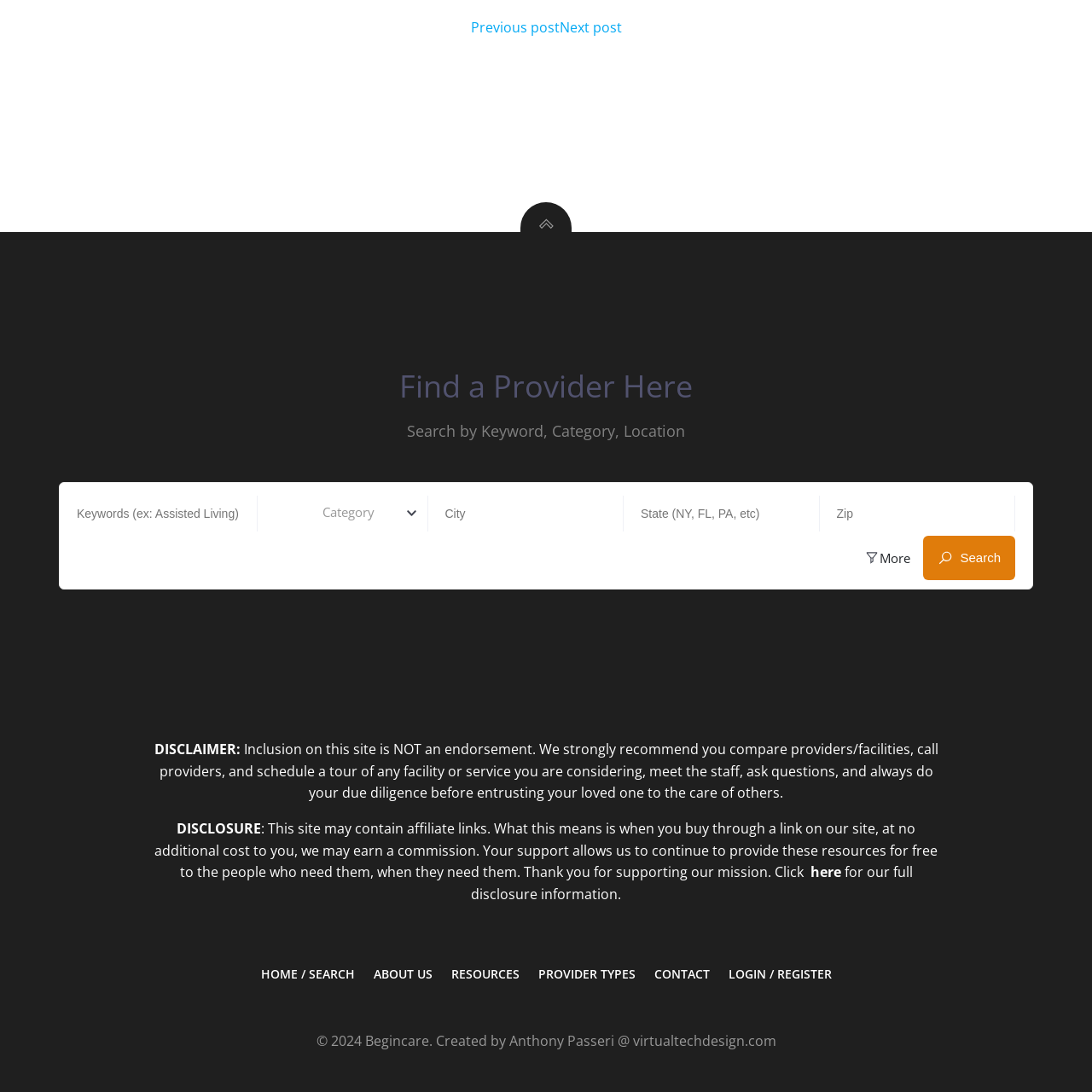Identify the bounding box coordinates for the UI element that matches this description: "More".

[0.78, 0.491, 0.846, 0.531]